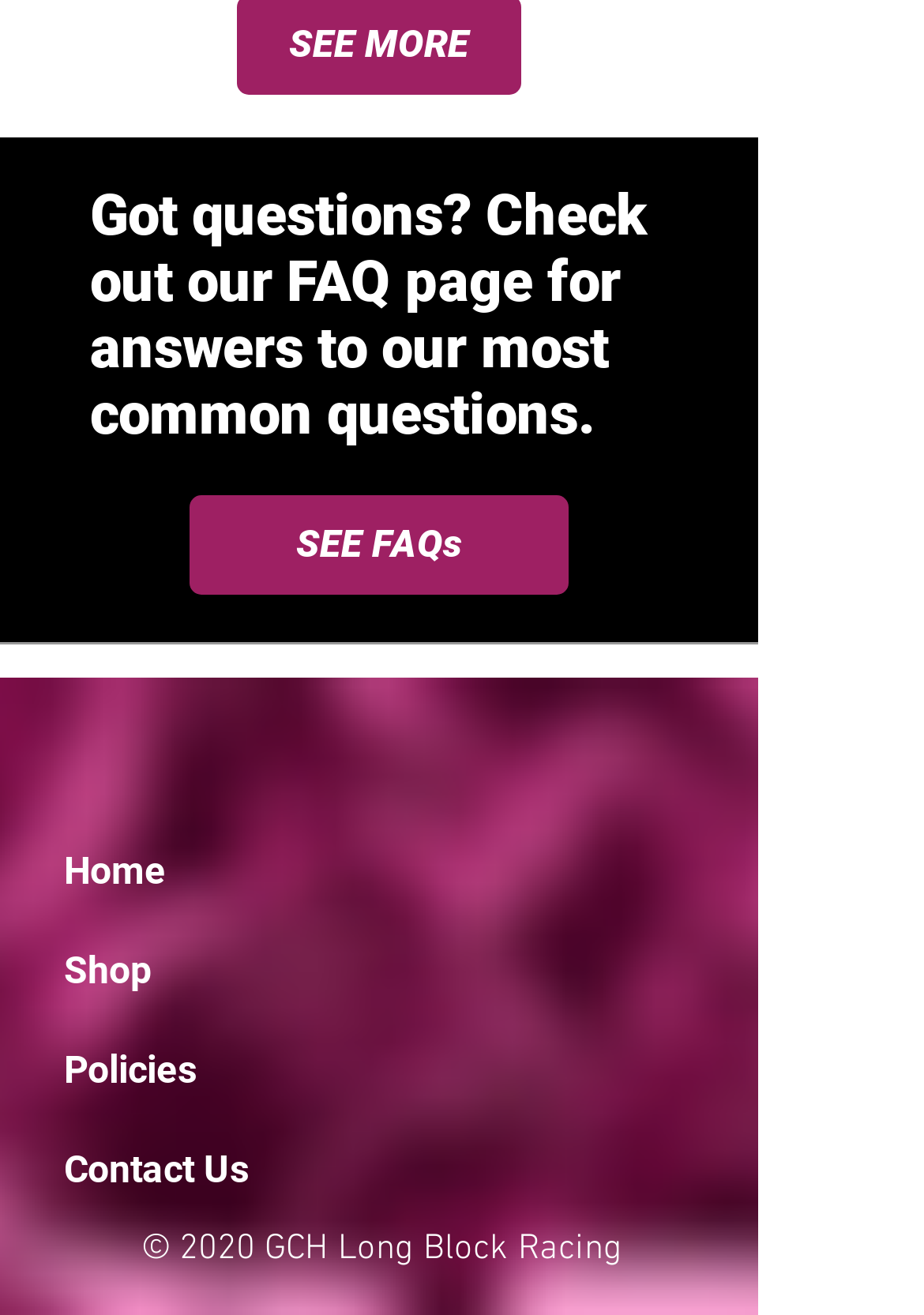What is the copyright year?
Based on the screenshot, provide your answer in one word or phrase.

2020